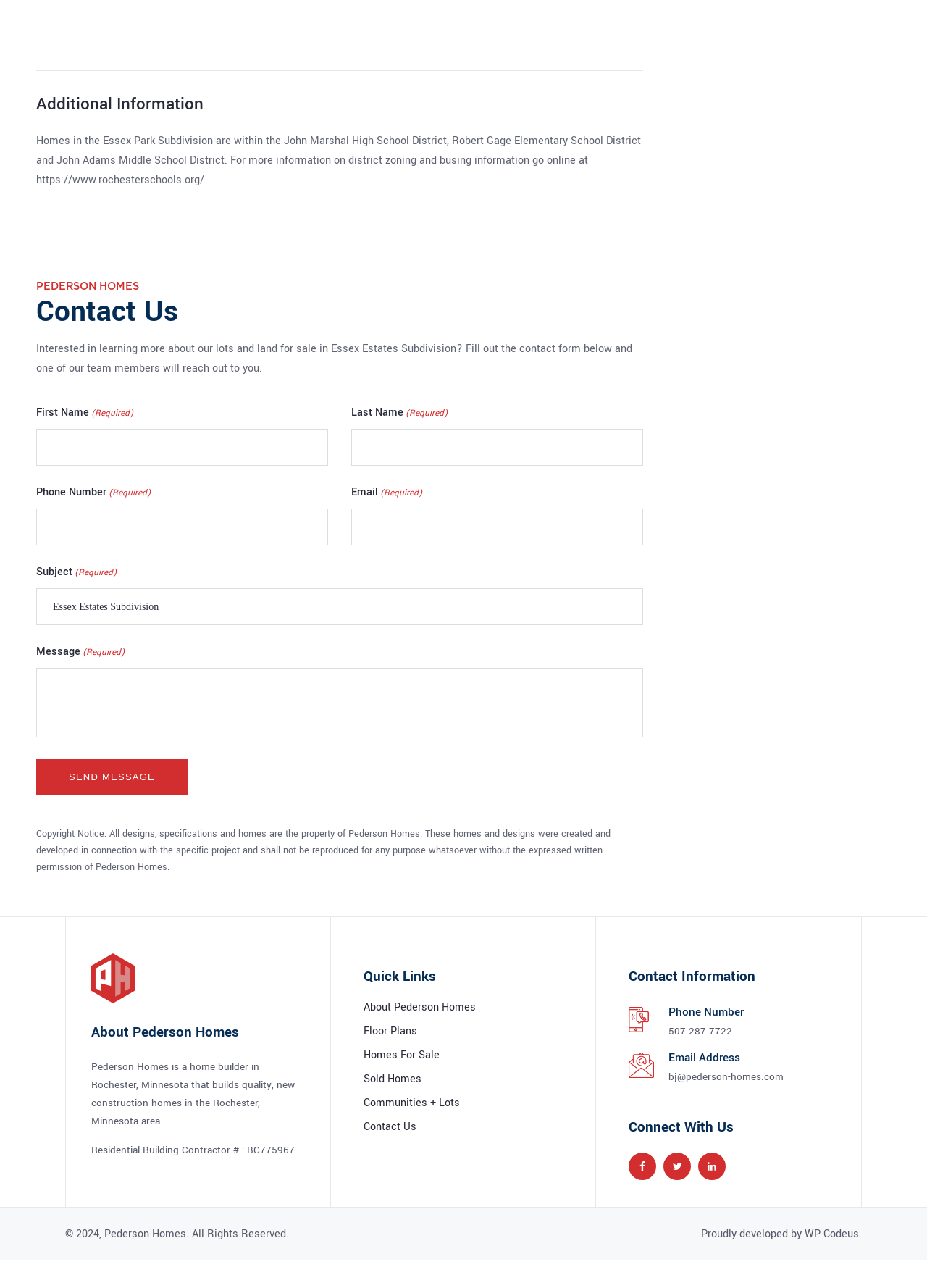Identify the bounding box coordinates of the element to click to follow this instruction: 'Call Pederson Homes'. Ensure the coordinates are four float values between 0 and 1, provided as [left, top, right, bottom].

[0.721, 0.795, 0.79, 0.806]